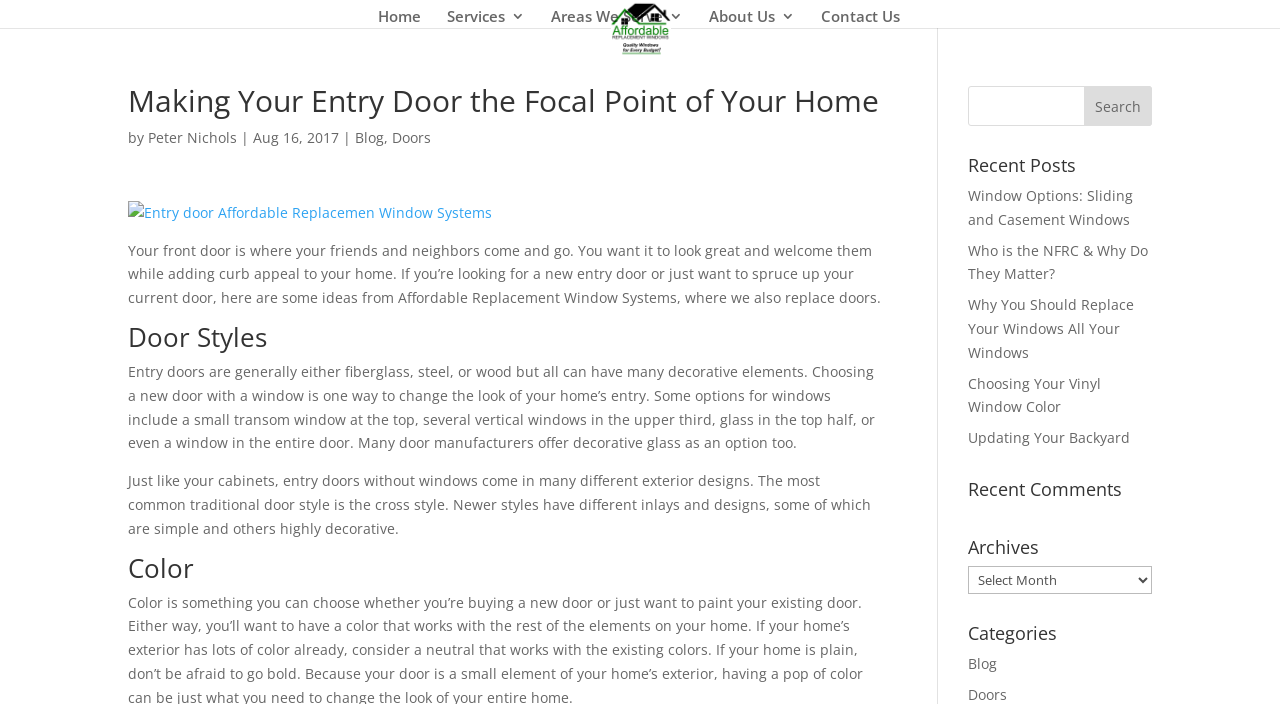Show me the bounding box coordinates of the clickable region to achieve the task as per the instruction: "View the 'Recent Posts' section".

[0.756, 0.222, 0.9, 0.261]